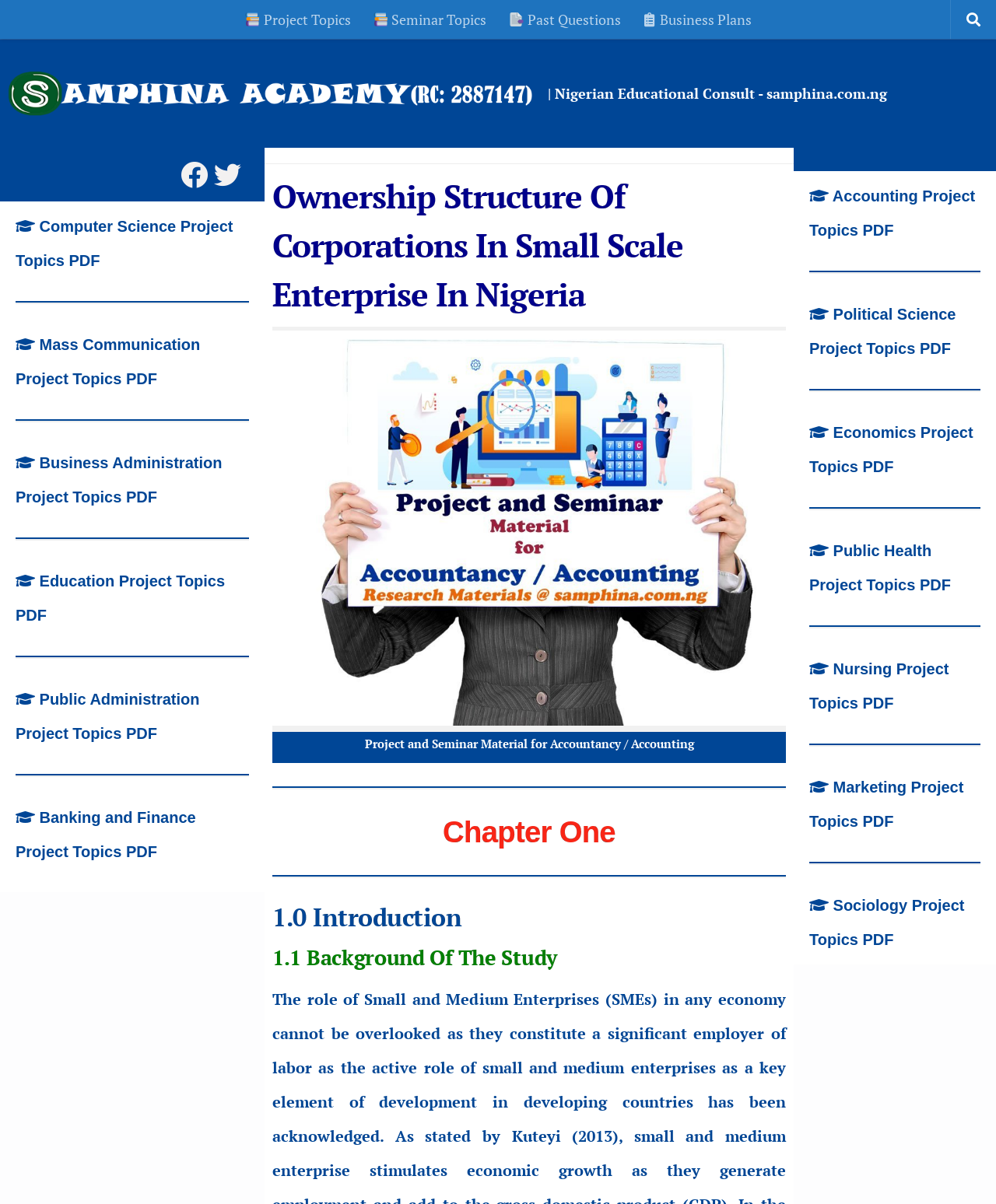Pinpoint the bounding box coordinates of the element to be clicked to execute the instruction: "Follow us on Facebook".

[0.181, 0.134, 0.209, 0.156]